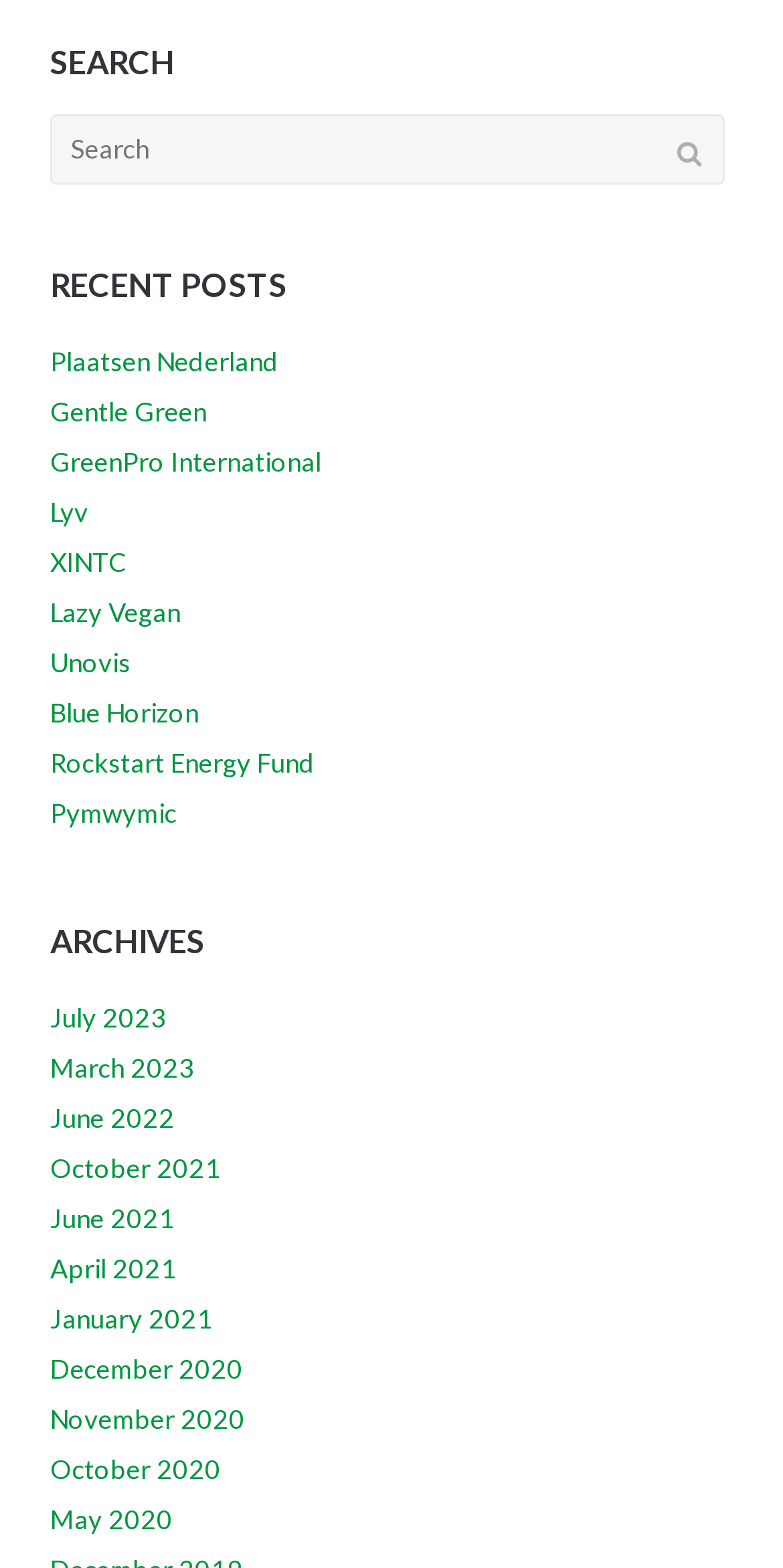Please locate the bounding box coordinates of the element that should be clicked to achieve the given instruction: "Browse archives from July 2023".

[0.064, 0.639, 0.213, 0.659]